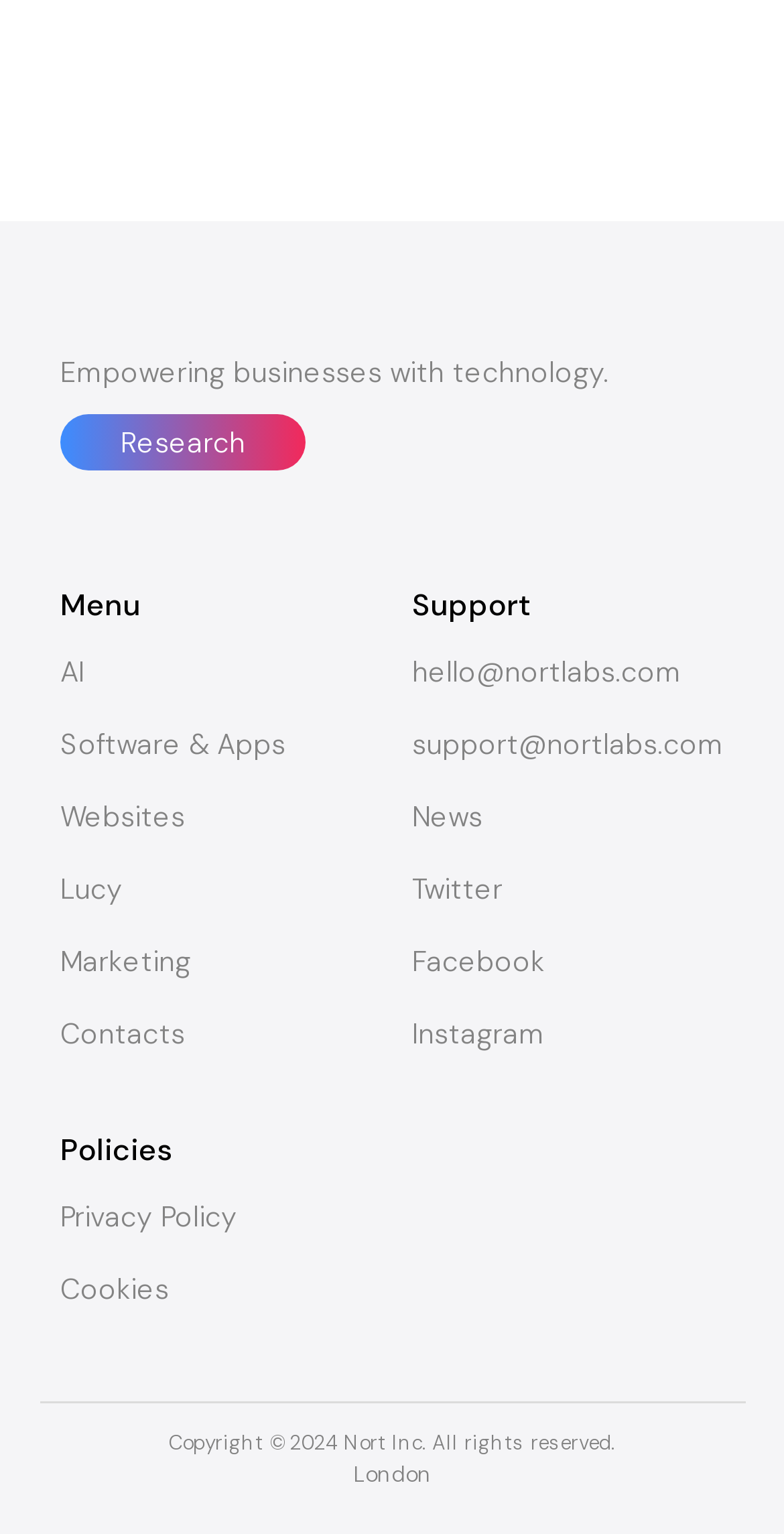Please determine the bounding box coordinates of the element to click in order to execute the following instruction: "View AI page". The coordinates should be four float numbers between 0 and 1, specified as [left, top, right, bottom].

[0.077, 0.426, 0.108, 0.45]